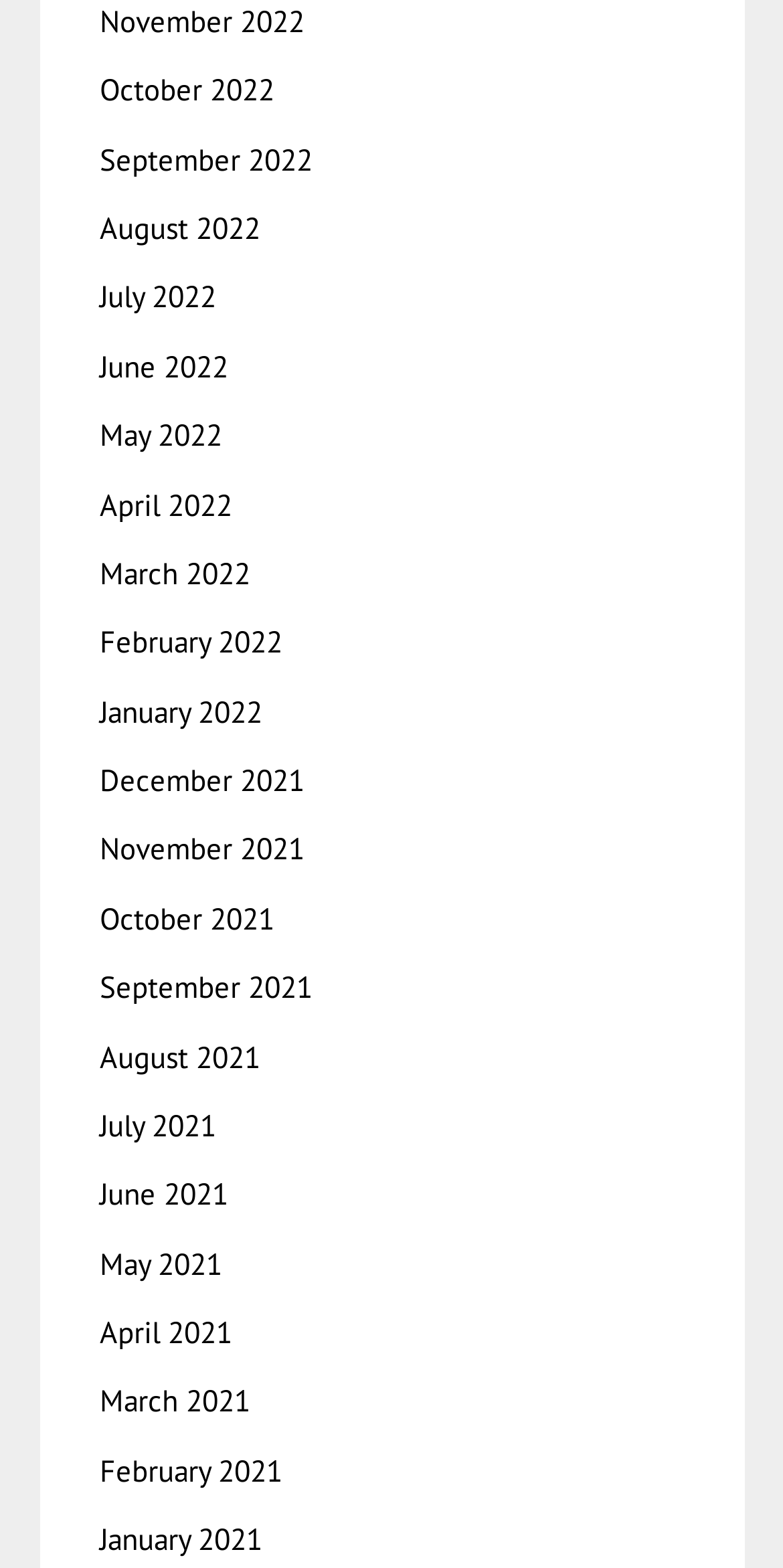Are the months listed in chronological order?
Please use the image to deliver a detailed and complete answer.

I analyzed the list of link elements and found that the months are listed in chronological order, with the earliest month (January 2021) first and the latest month (November 2022) last.